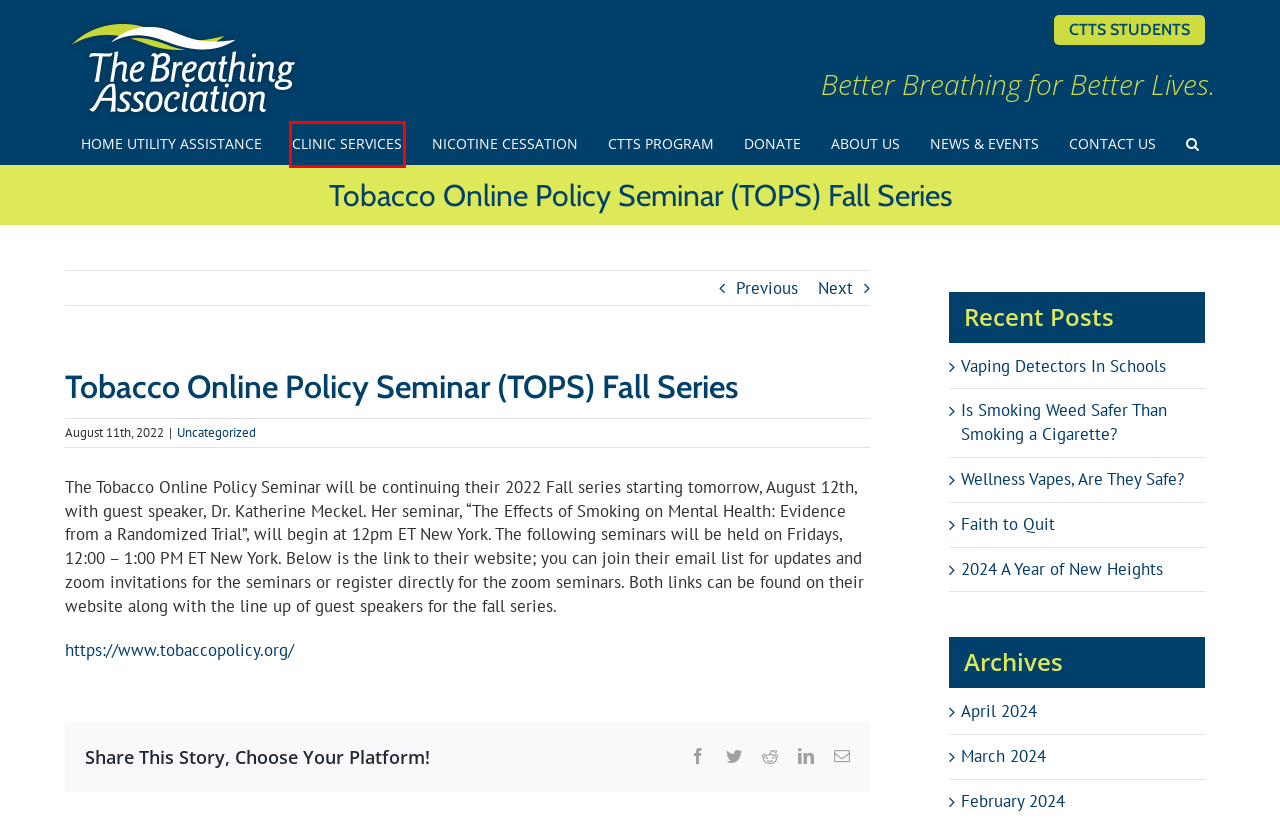Observe the provided screenshot of a webpage with a red bounding box around a specific UI element. Choose the webpage description that best fits the new webpage after you click on the highlighted element. These are your options:
A. Tobacco Online Policy Seminar (TOPS) | [“Tobacco Online Policy Seminar (TOPS) webpage.”]
B. Make a Donation - The Breathing Association
C. Our Mission - The Breathing Association
D. Home - The Breathing Association
E. Vaping Detectors In Schools - The Breathing Association
F. Uncategorized Archives - The Breathing Association
G. March 2024 - The Breathing Association
H. Lung Health Clinic - The Breathing Association

H